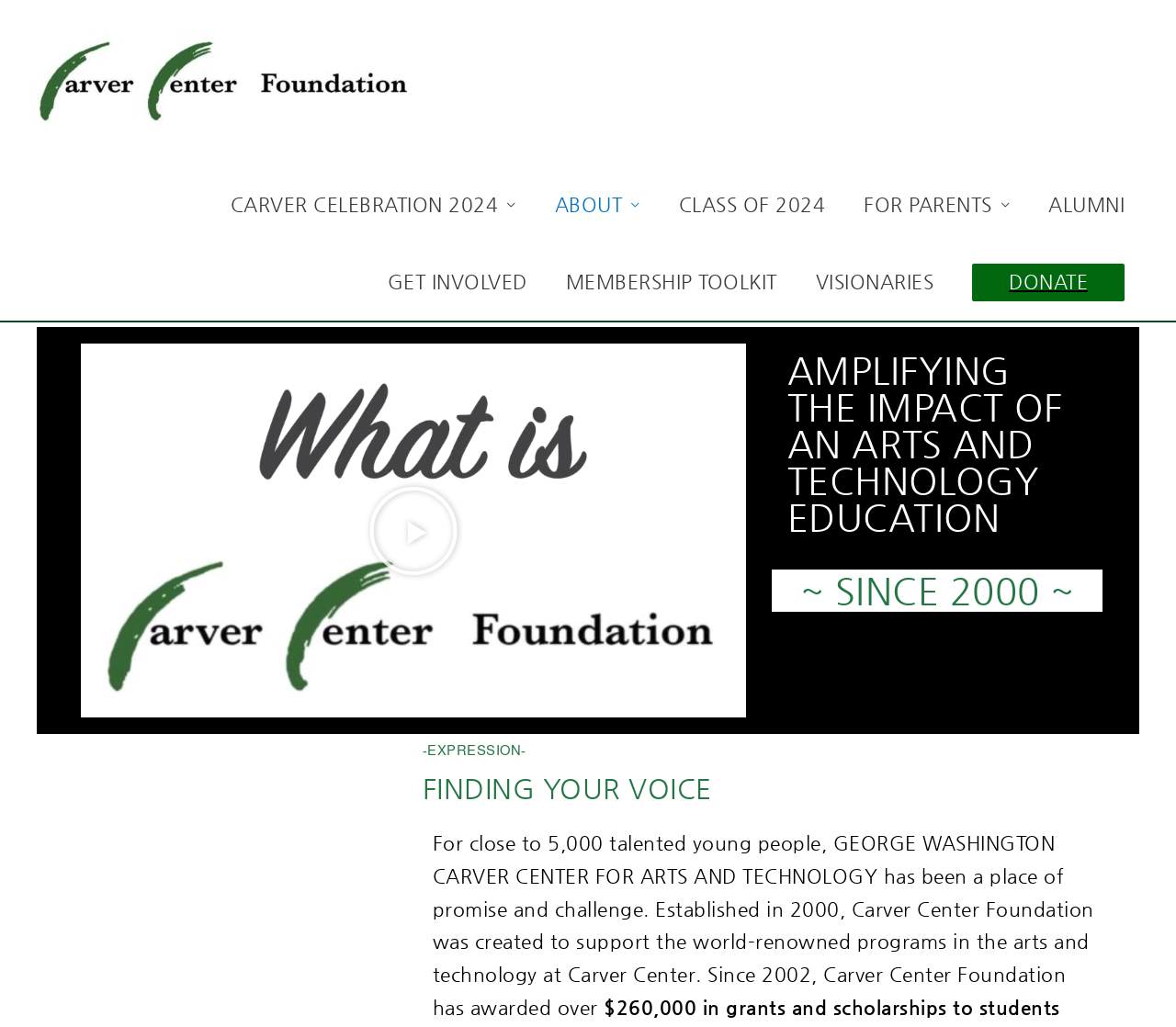Please determine the bounding box coordinates of the clickable area required to carry out the following instruction: "Click on the 'More China News' link". The coordinates must be four float numbers between 0 and 1, represented as [left, top, right, bottom].

None